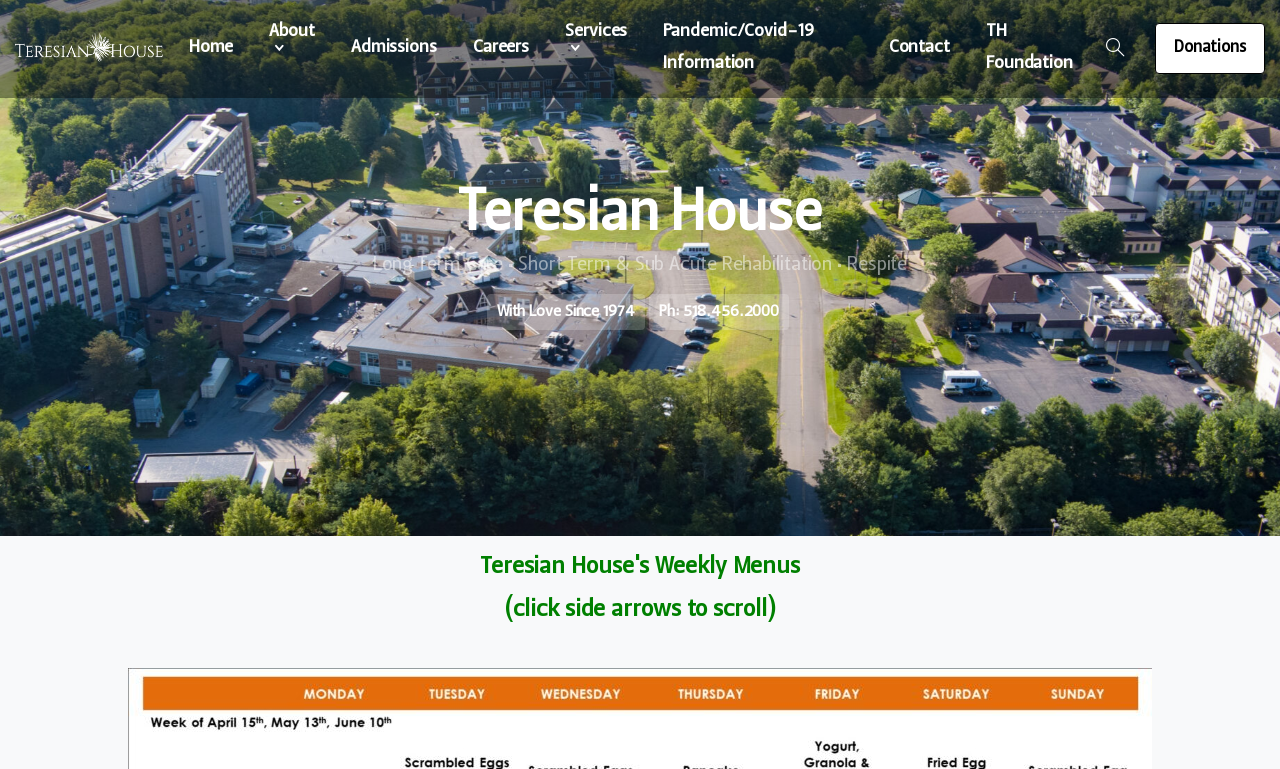Locate the bounding box coordinates of the clickable area needed to fulfill the instruction: "make a donation".

[0.902, 0.03, 0.988, 0.096]